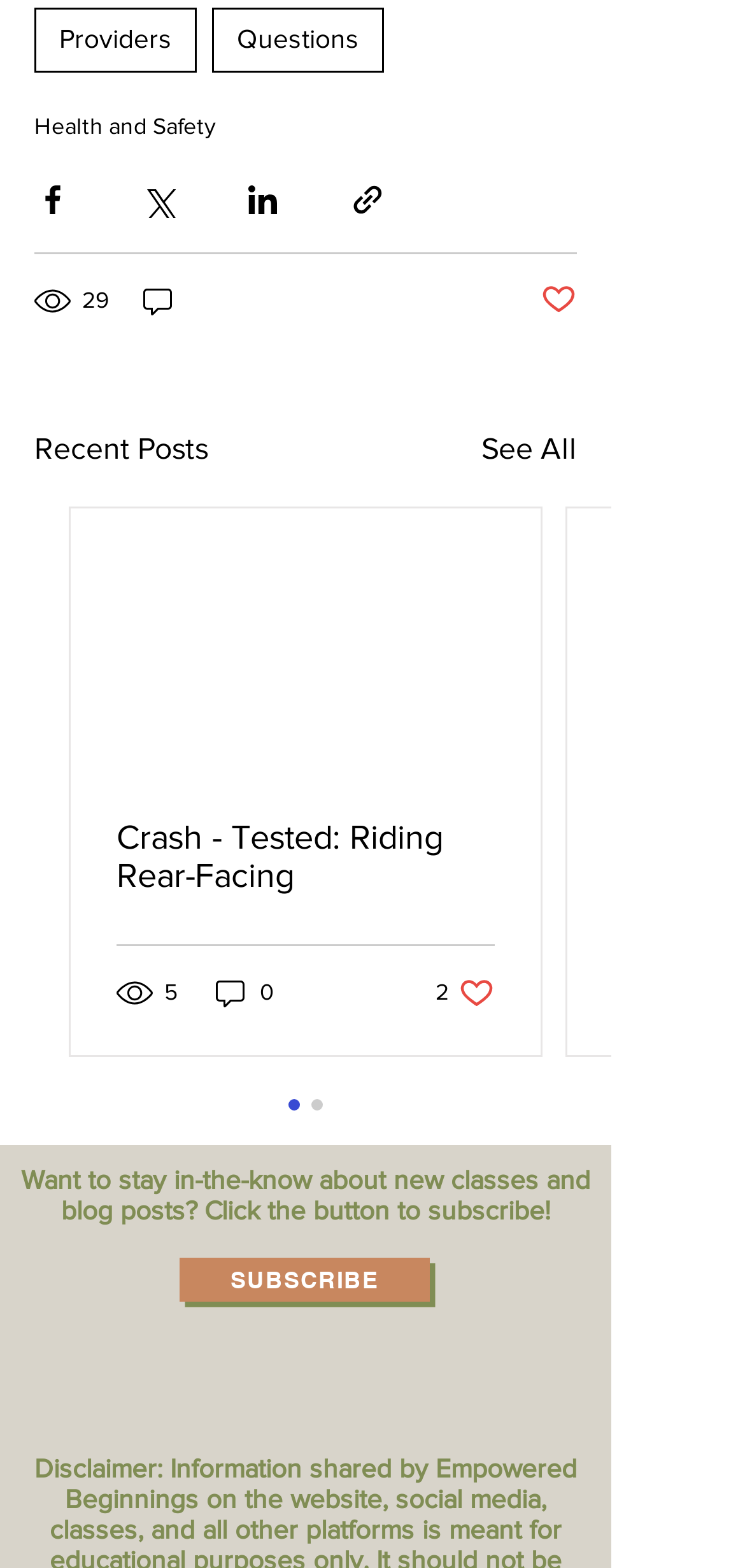Determine the bounding box coordinates of the clickable region to follow the instruction: "Click on Providers".

[0.046, 0.005, 0.264, 0.046]